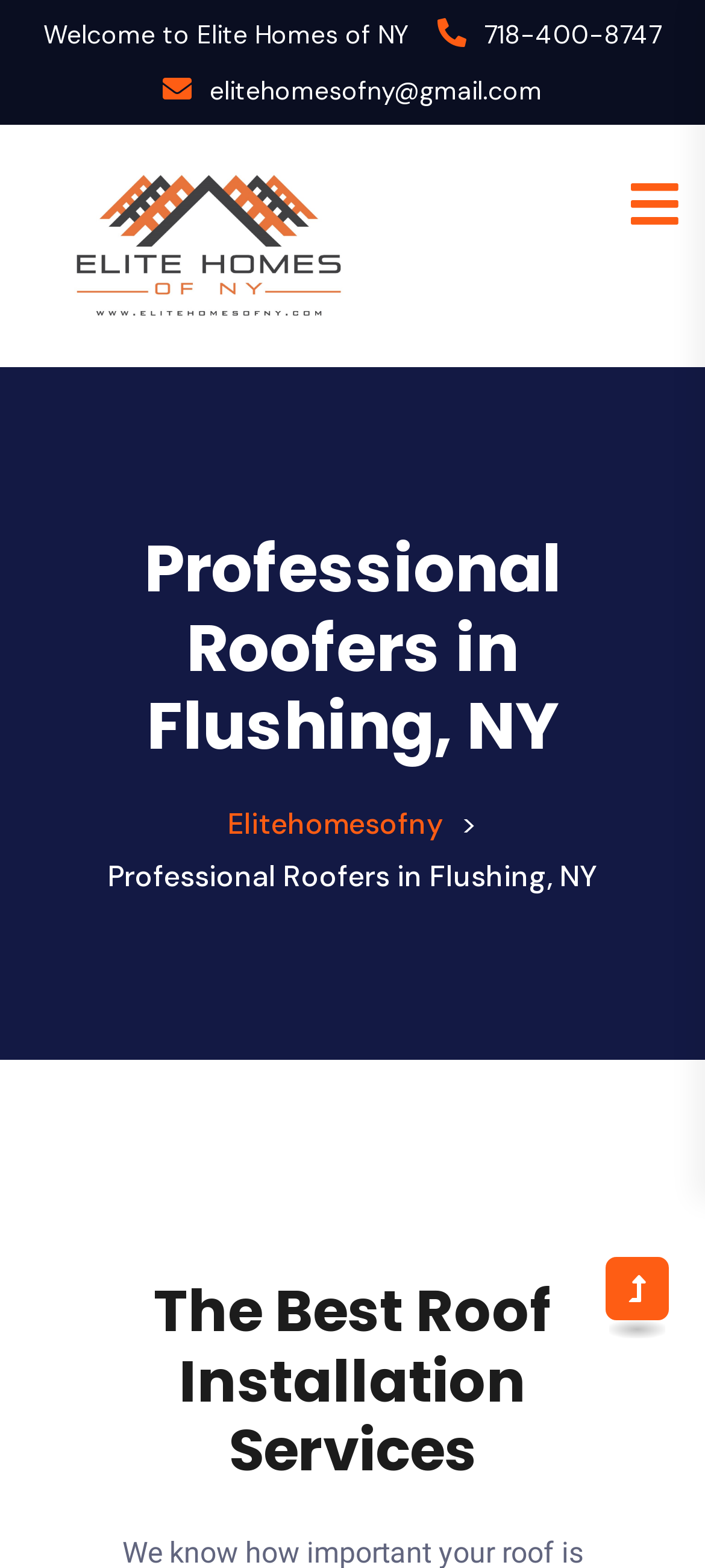What is the logo of the company?
Answer the question using a single word or phrase, according to the image.

Logo